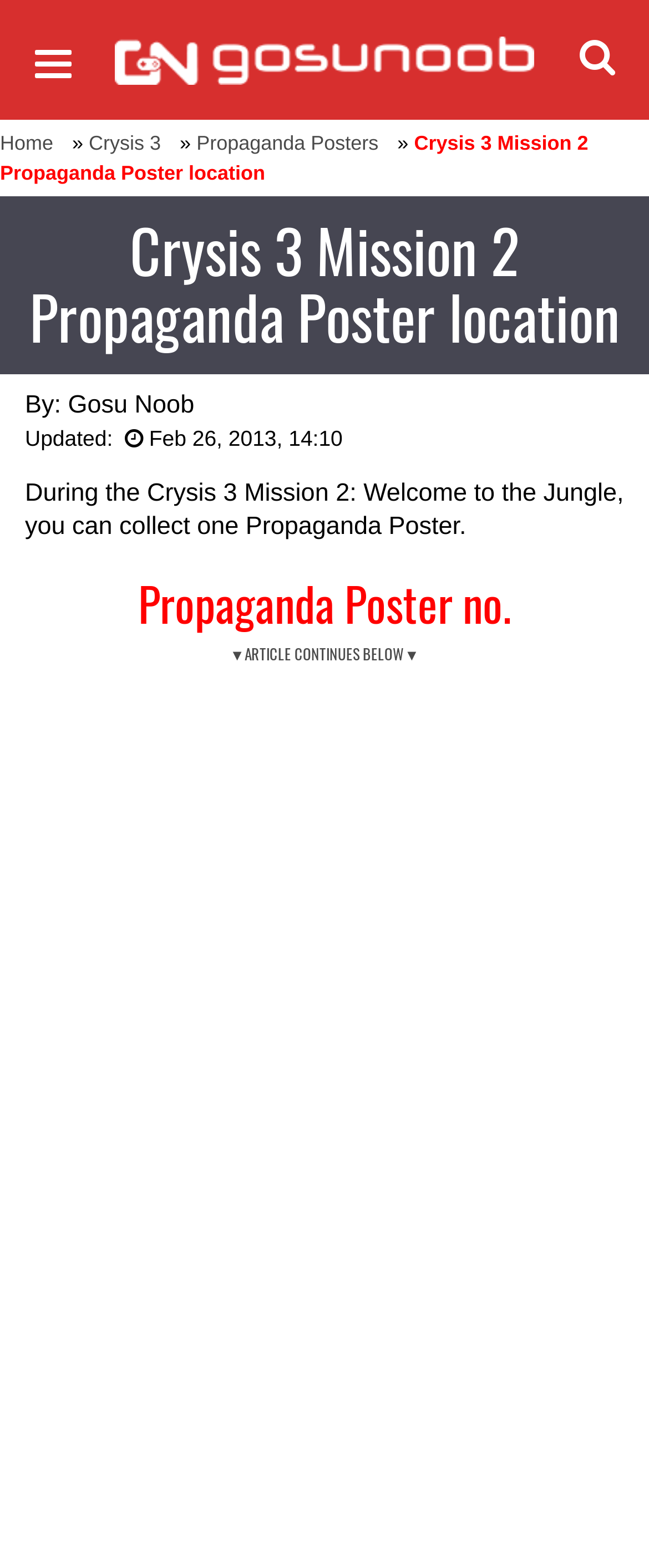Please provide a detailed answer to the question below based on the screenshot: 
Who is the author of the webpage content?

The author of the webpage content is mentioned as 'Gosu Noob' near the top of the webpage, where it says 'By: Gosu Noob'.